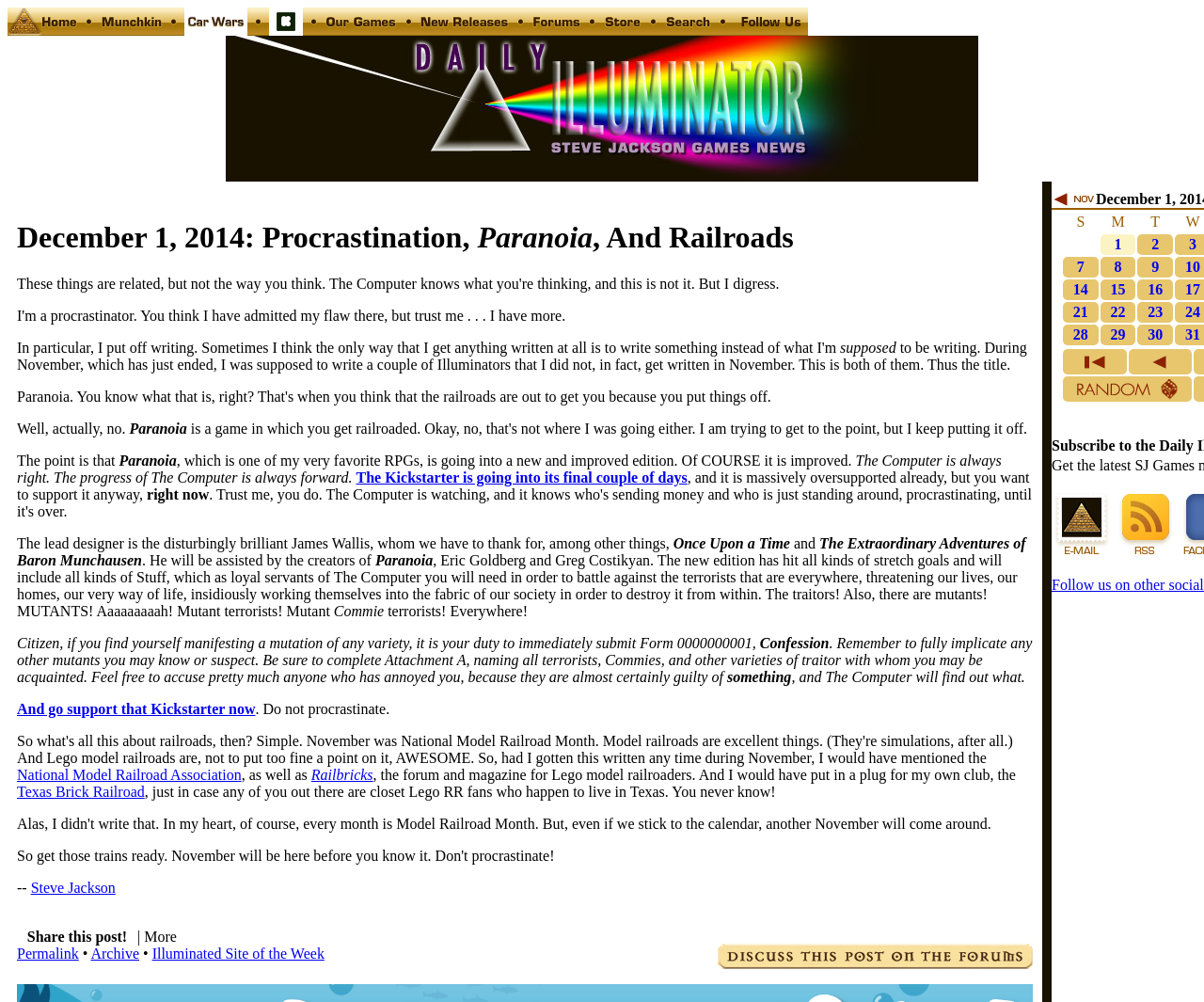Use a single word or phrase to answer the question: What is the purpose of the 'Search' link?

To search the website